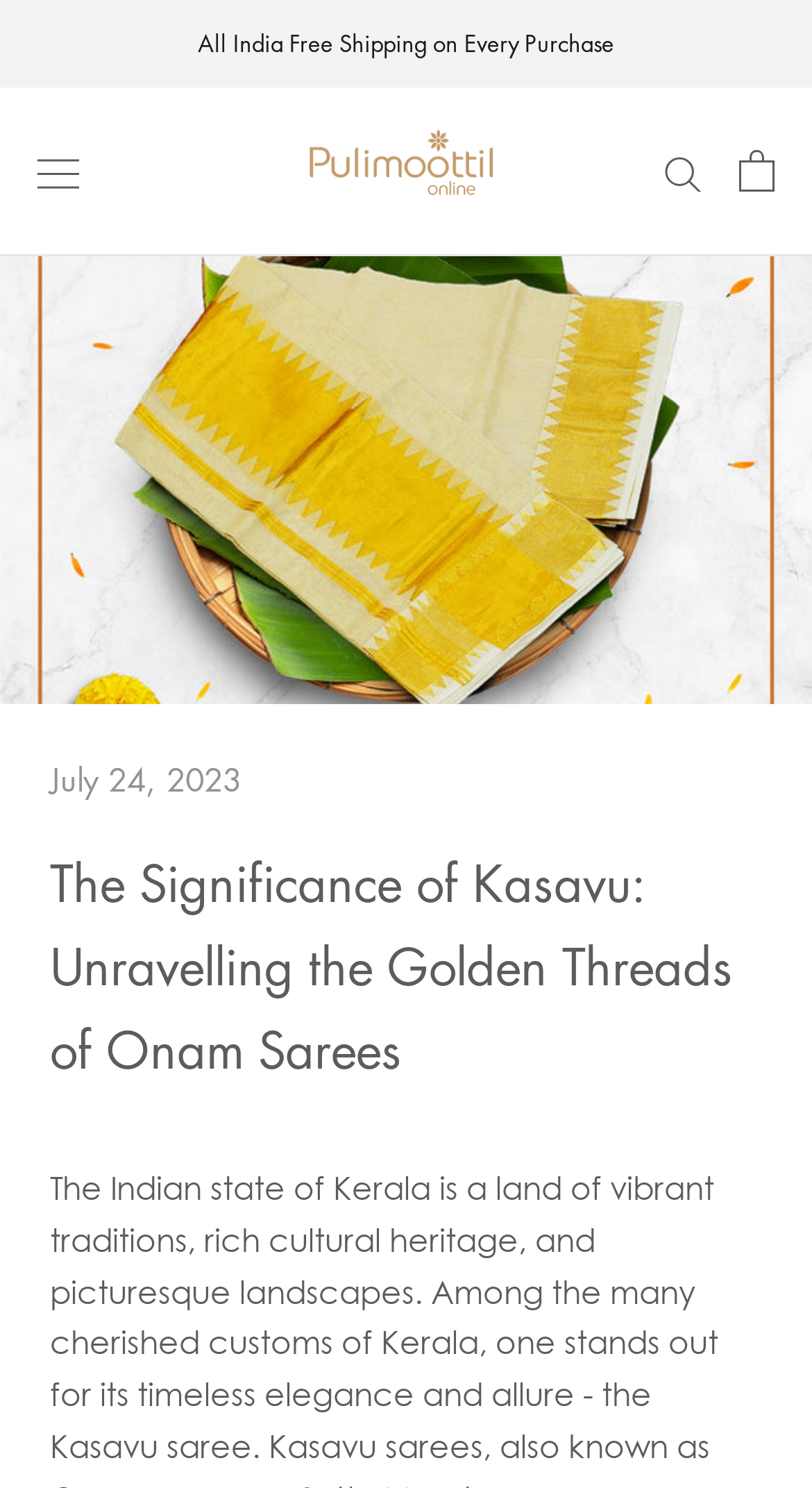Using the information shown in the image, answer the question with as much detail as possible: What is the cultural heritage of Kerala?

I found the answer by reading the static text element that describes Kerala as having a 'rich cultural heritage', indicating that this is one of its characteristics.